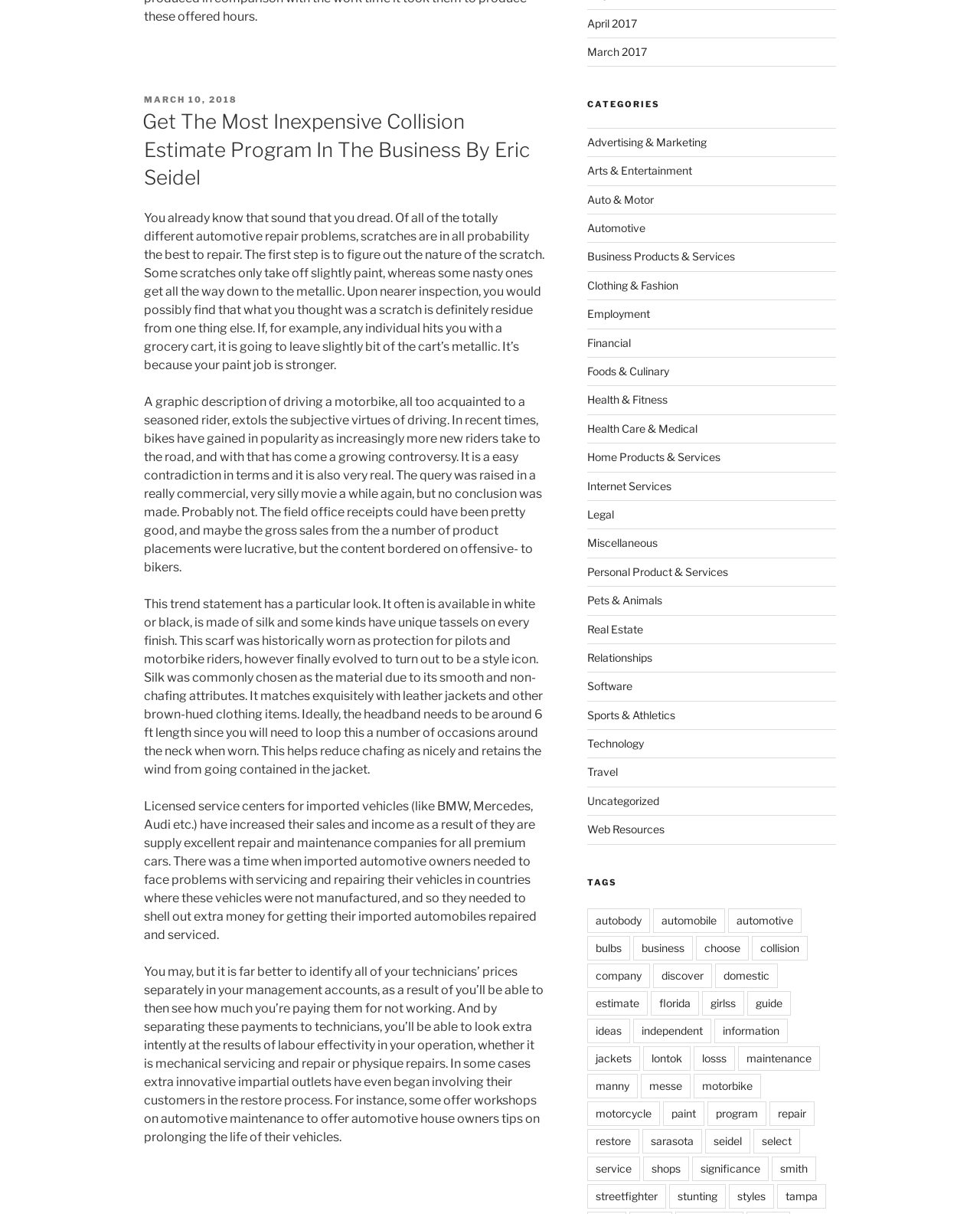Identify the bounding box coordinates for the region of the element that should be clicked to carry out the instruction: "Click on the 'collision' tag". The bounding box coordinates should be four float numbers between 0 and 1, i.e., [left, top, right, bottom].

[0.767, 0.771, 0.824, 0.791]